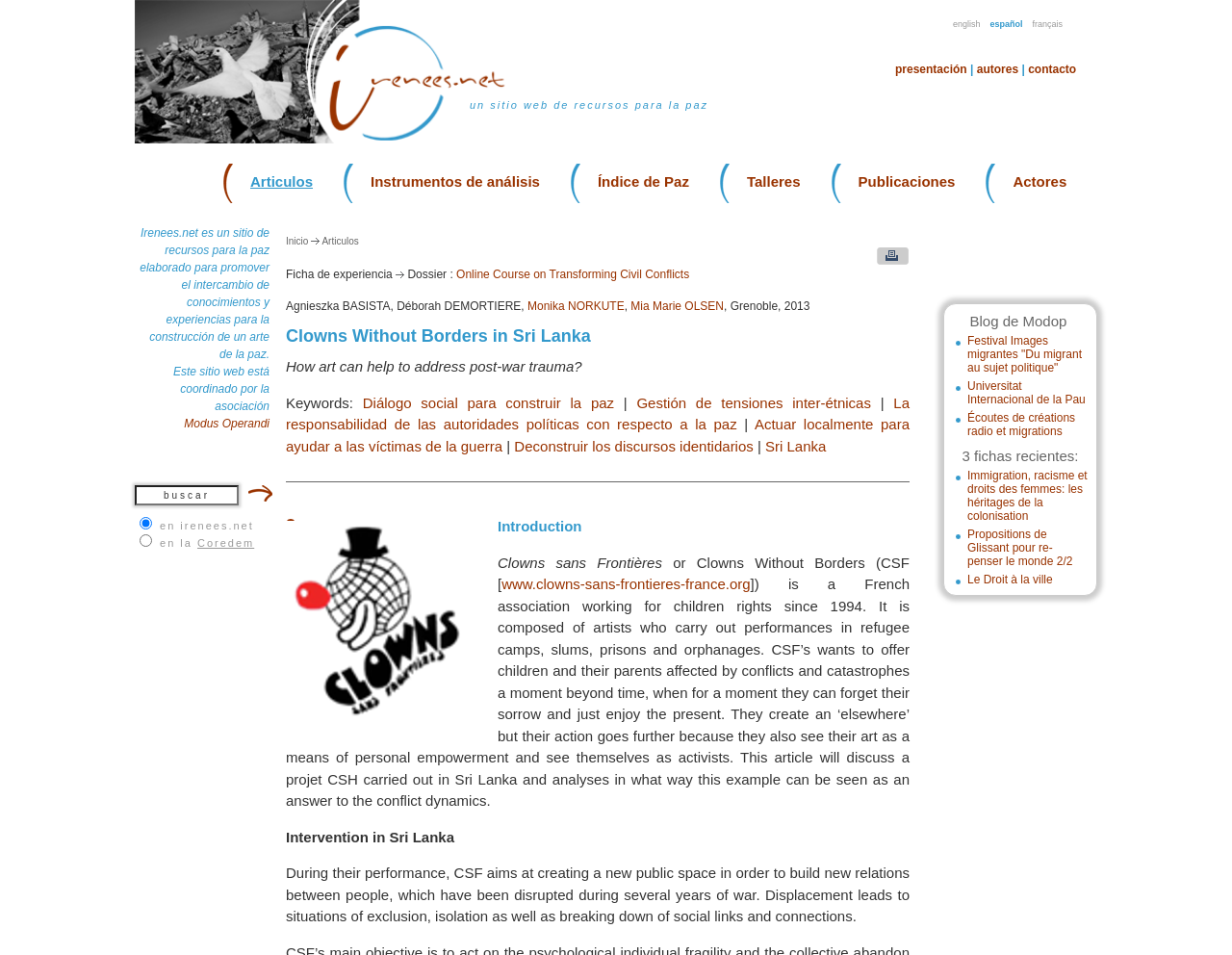Please reply to the following question with a single word or a short phrase:
What is the purpose of Clowns Without Borders' performances?

To offer children a moment beyond time